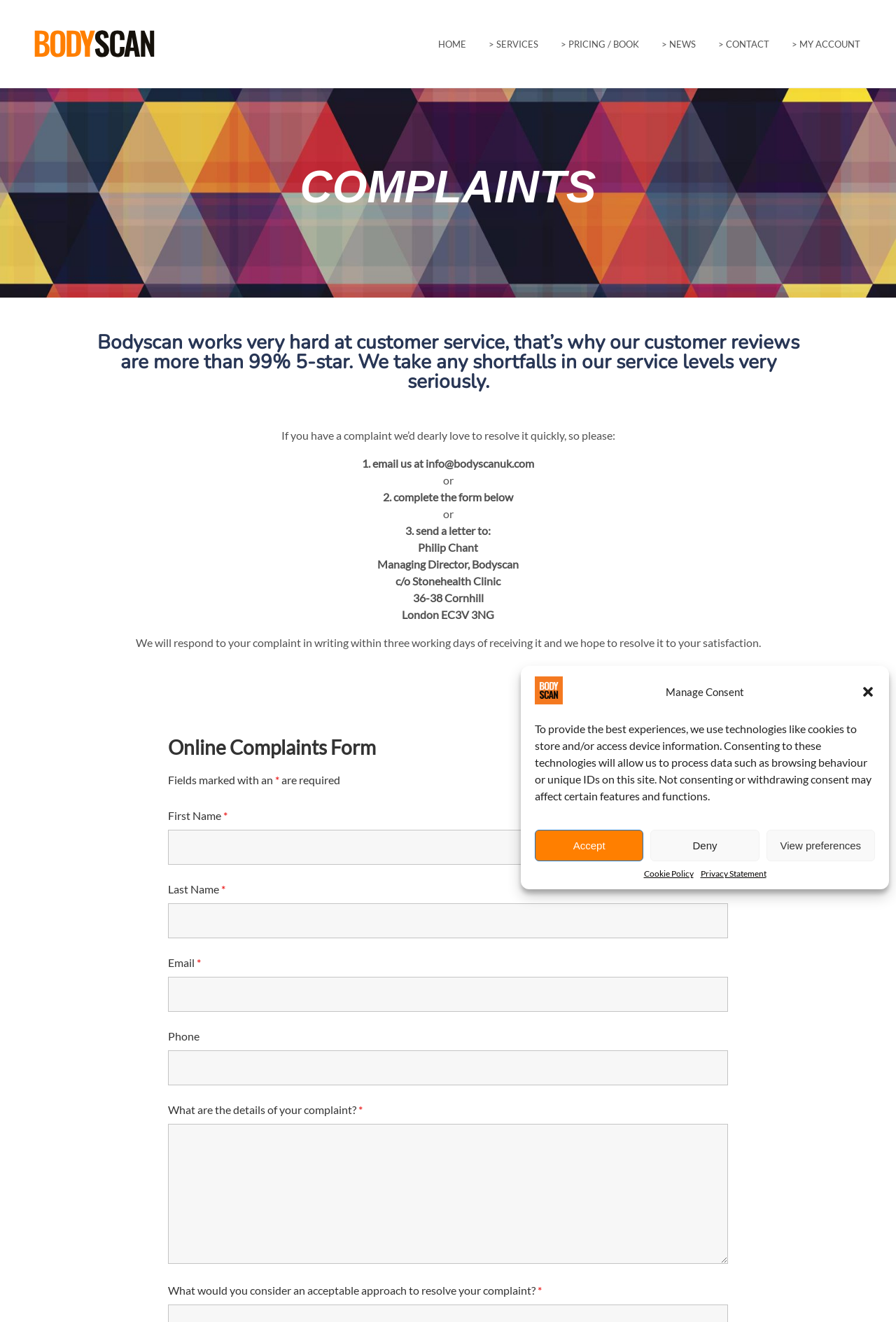Please give a one-word or short phrase response to the following question: 
What is the address to send a letter to for complaints?

36-38 Cornhill, London EC3V 3NG